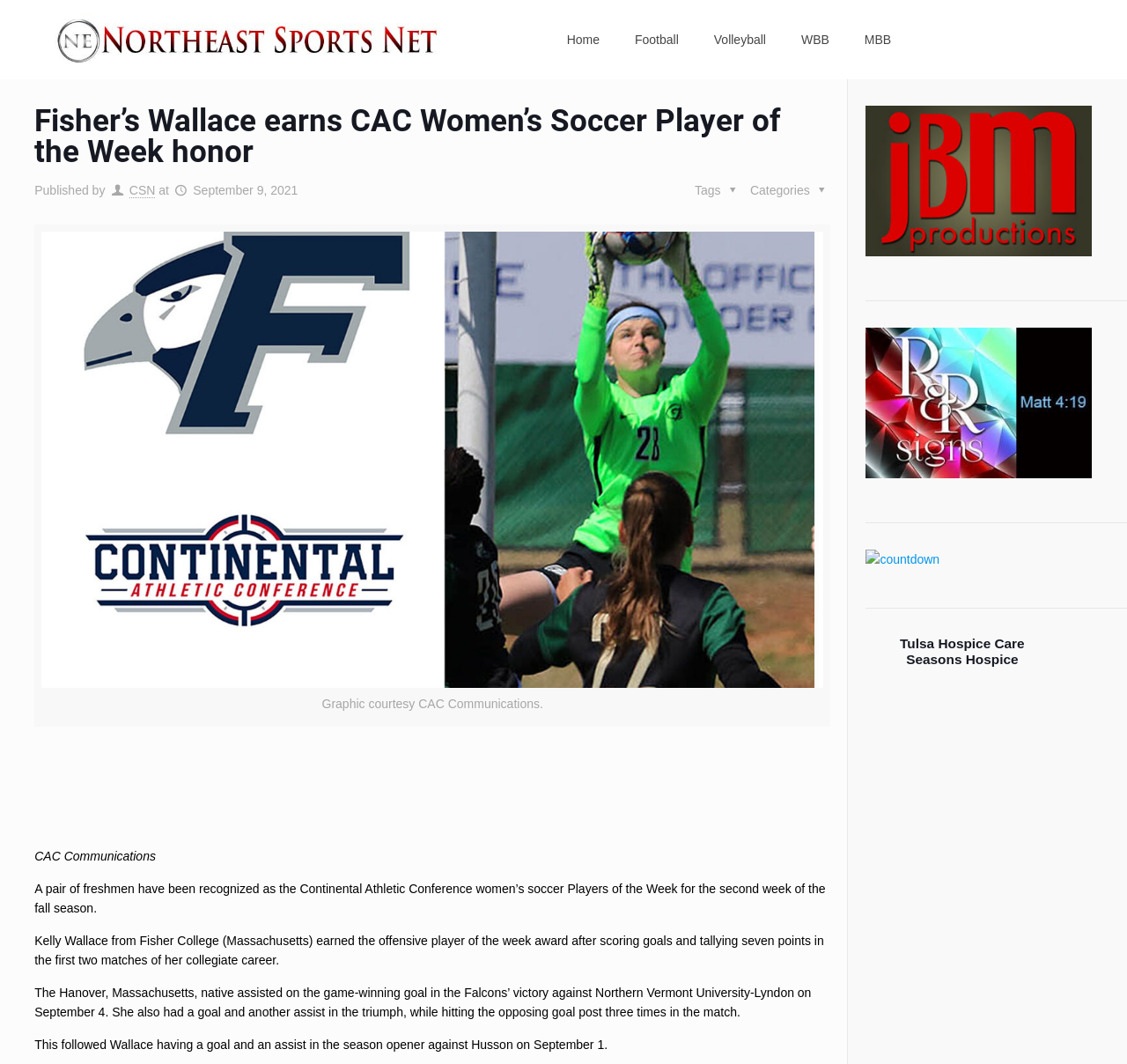Articulate a detailed summary of the webpage's content and design.

This webpage is focused on college and high school sports, specifically featuring an article about Fisher's Wallace earning the CAC Women's Soccer Player of the Week honor. 

At the top left of the page, there is a logo image with a link to "Northeast-Sports-Net-July-2021". To the right of the logo, there are five links: "Home", "Football", "Volleyball", "WBB", and "MBB", which are likely navigation links to different sections of the website.

Below the navigation links, there is a heading that reads "Fisher’s Wallace earns CAC Women’s Soccer Player of the Week honor". Underneath the heading, there is a line of text that says "Published by CSN" followed by a timestamp "September 9, 2021". 

To the right of the publication information, there are two labels: "Categories" and "Tags". 

The main content of the article is a series of paragraphs that describe Wallace's achievements in women's soccer, including her goals and assists in recent matches. The article also mentions that she is a freshman from Hanover, Massachusetts.

On the right side of the page, there are four countdown timers, each with a link and an image. Below the countdown timers, there is a section with a heading "Tulsa Hospice Care Seasons Hospice" and a link to the same title.

At the bottom of the page, there is an advertisement iframe.